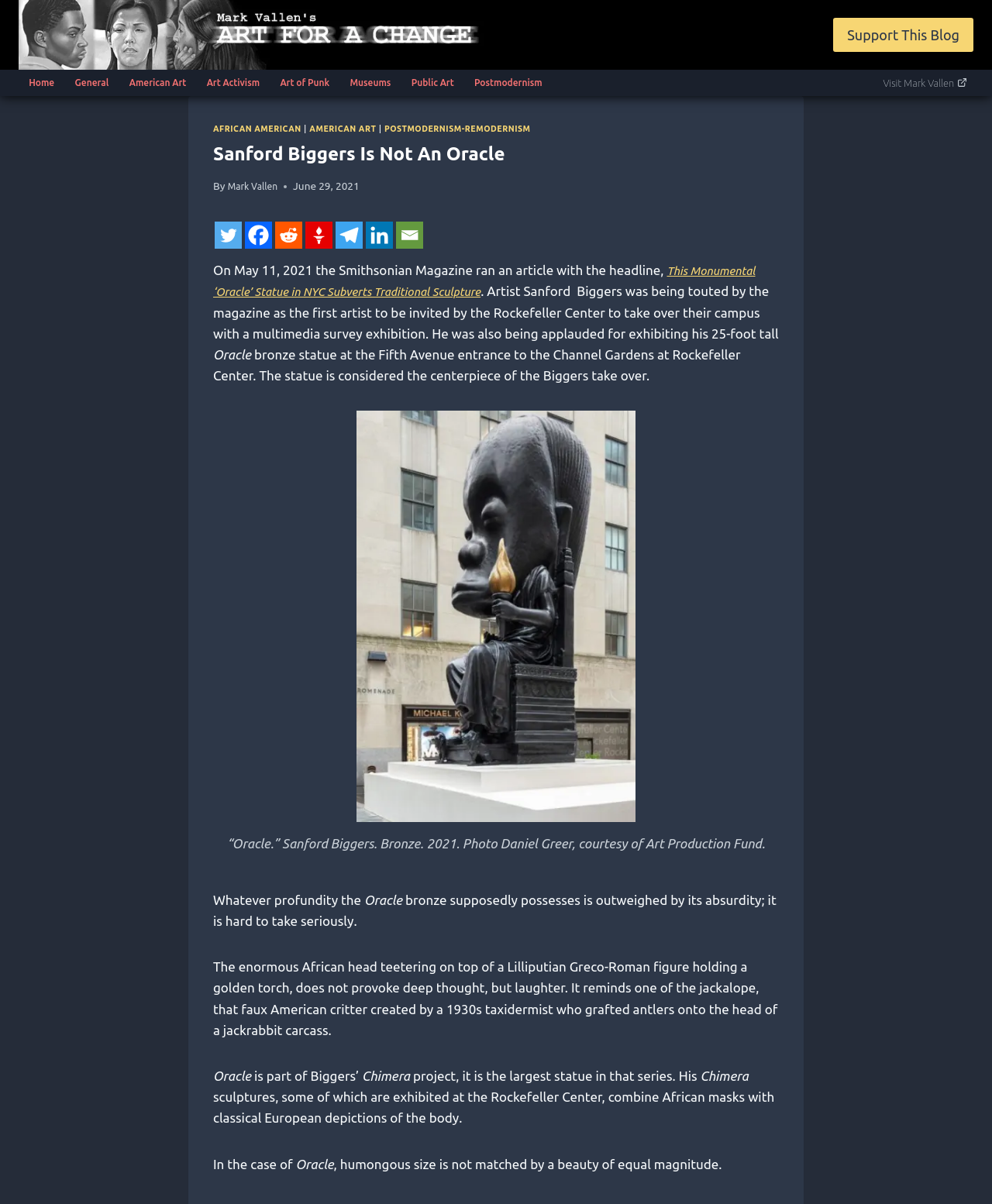Where is the statue exhibited?
Use the information from the image to give a detailed answer to the question.

The statue is exhibited at the Rockefeller Center, which is mentioned in the text as the location where the artist Sanford Biggers was invited to take over their campus with a multimedia survey exhibition.